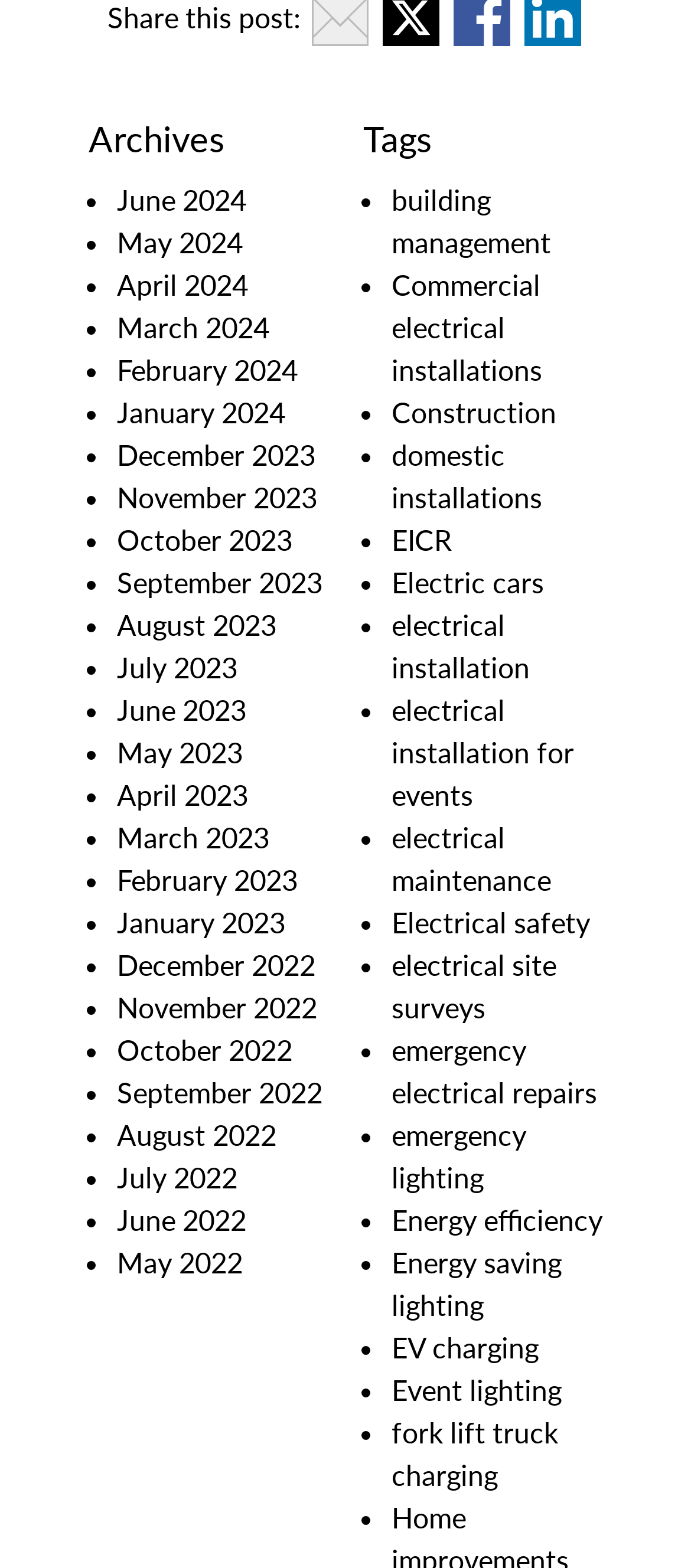Find the bounding box coordinates of the clickable area that will achieve the following instruction: "View archives".

[0.128, 0.074, 0.474, 0.102]